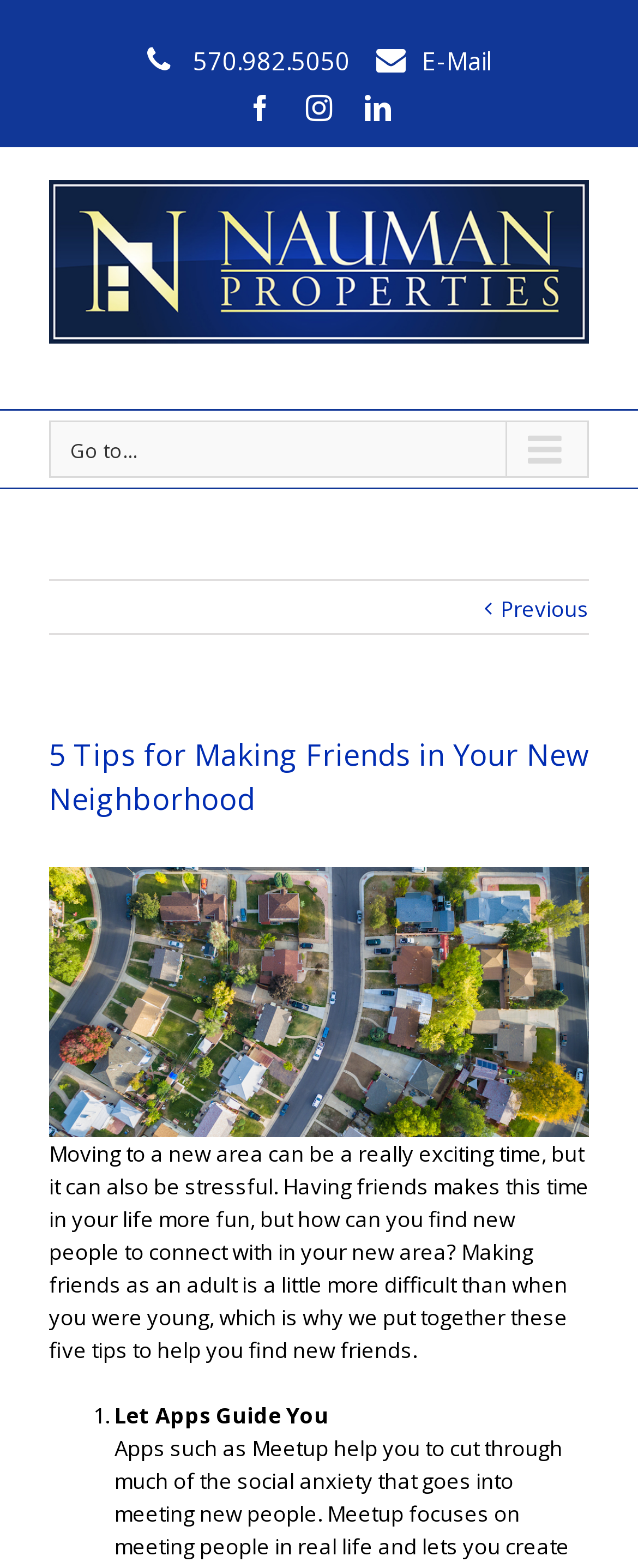Determine the bounding box coordinates of the clickable region to follow the instruction: "Send an email".

[0.662, 0.028, 0.769, 0.049]